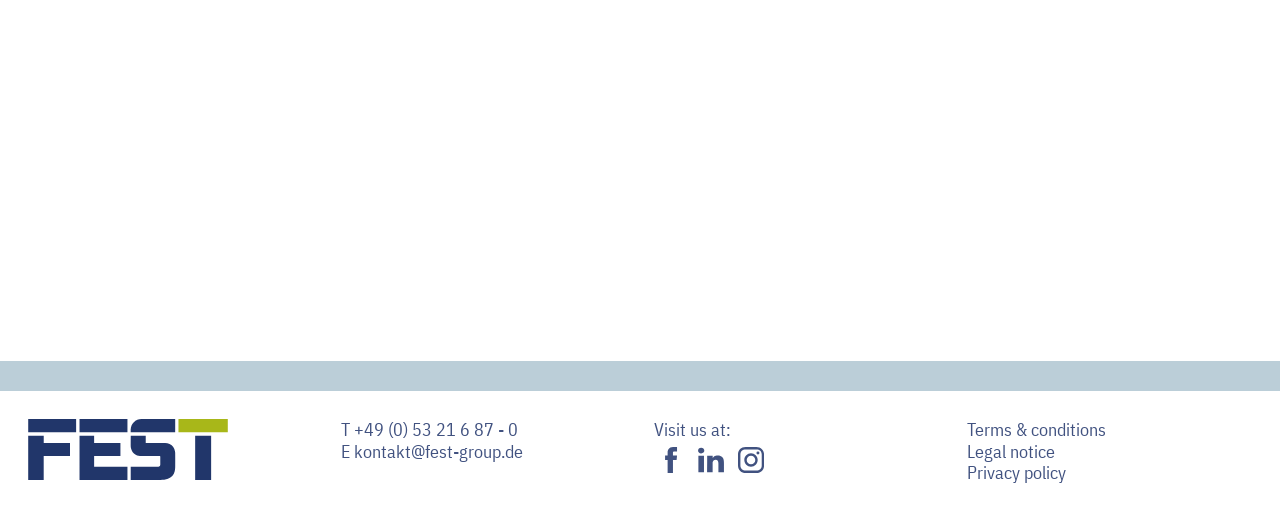Bounding box coordinates are specified in the format (top-left x, top-left y, bottom-right x, bottom-right y). All values are floating point numbers bounded between 0 and 1. Please provide the bounding box coordinate of the region this sentence describes: kontakt@fest-group.de

[0.277, 0.859, 0.409, 0.902]